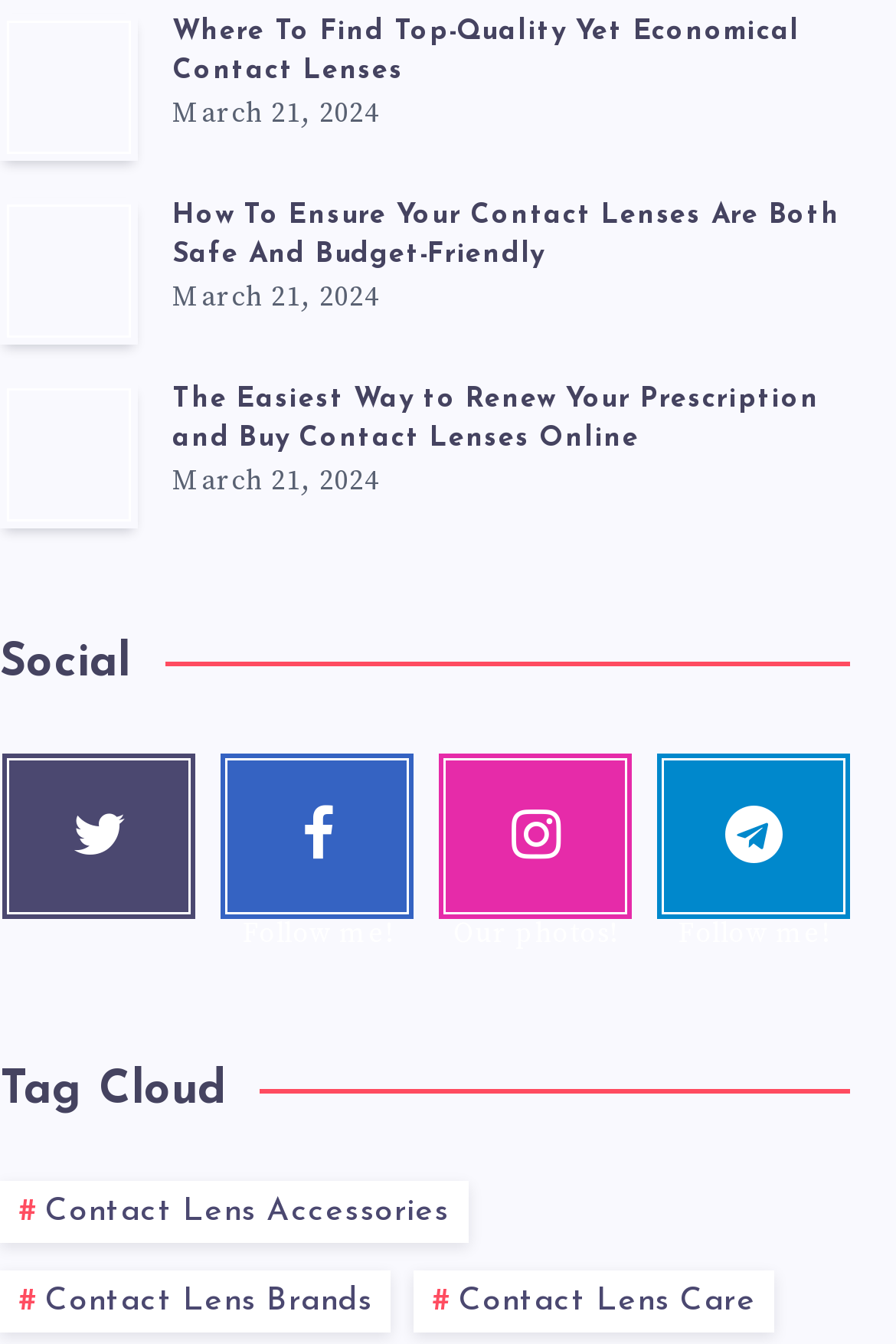Locate the coordinates of the bounding box for the clickable region that fulfills this instruction: "Read the article about renewing prescription and buying contact lenses online".

[0.0, 0.283, 0.154, 0.393]